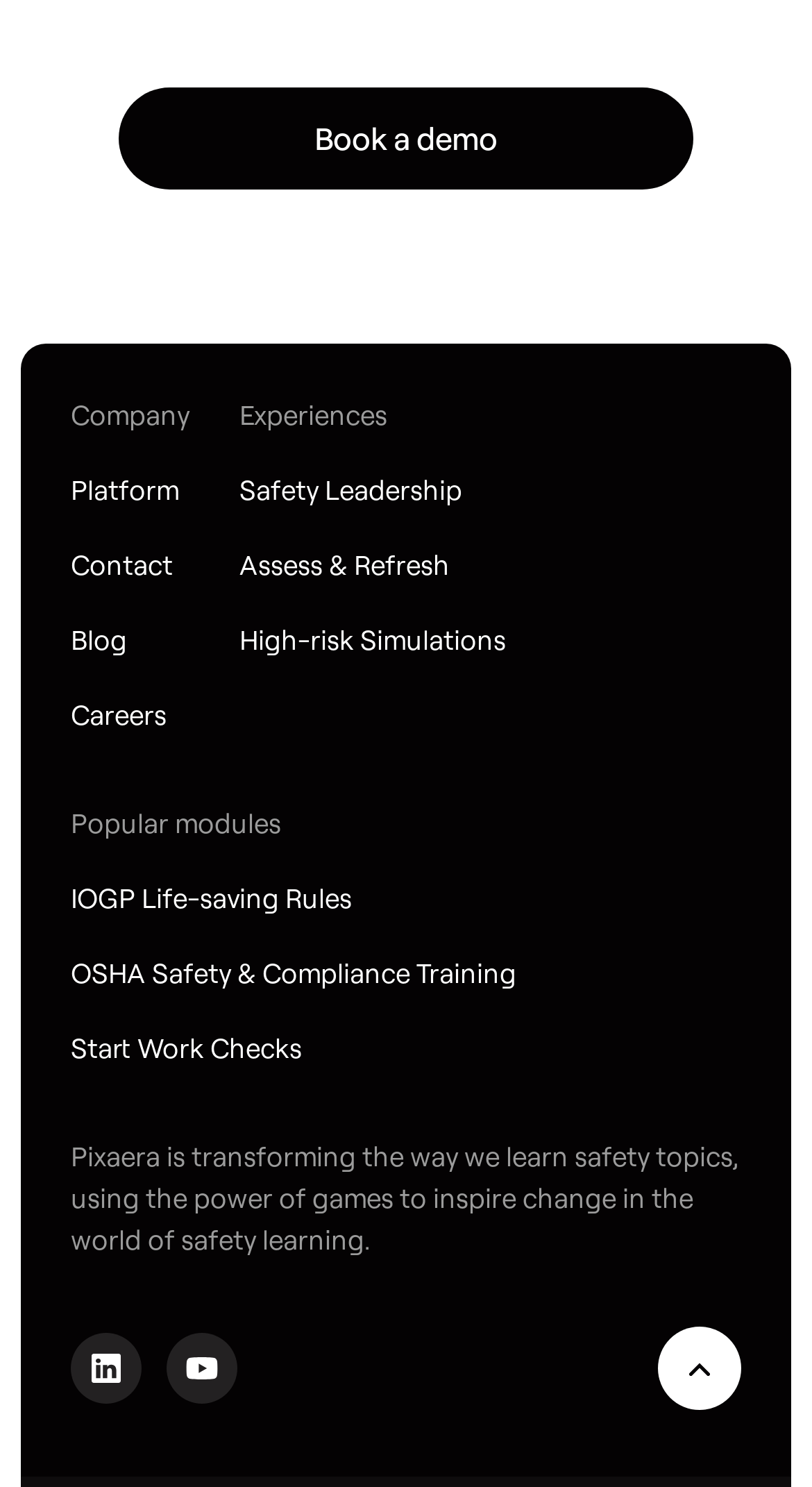Please provide the bounding box coordinates for the element that needs to be clicked to perform the instruction: "Book a demo". The coordinates must consist of four float numbers between 0 and 1, formatted as [left, top, right, bottom].

[0.146, 0.059, 0.854, 0.128]